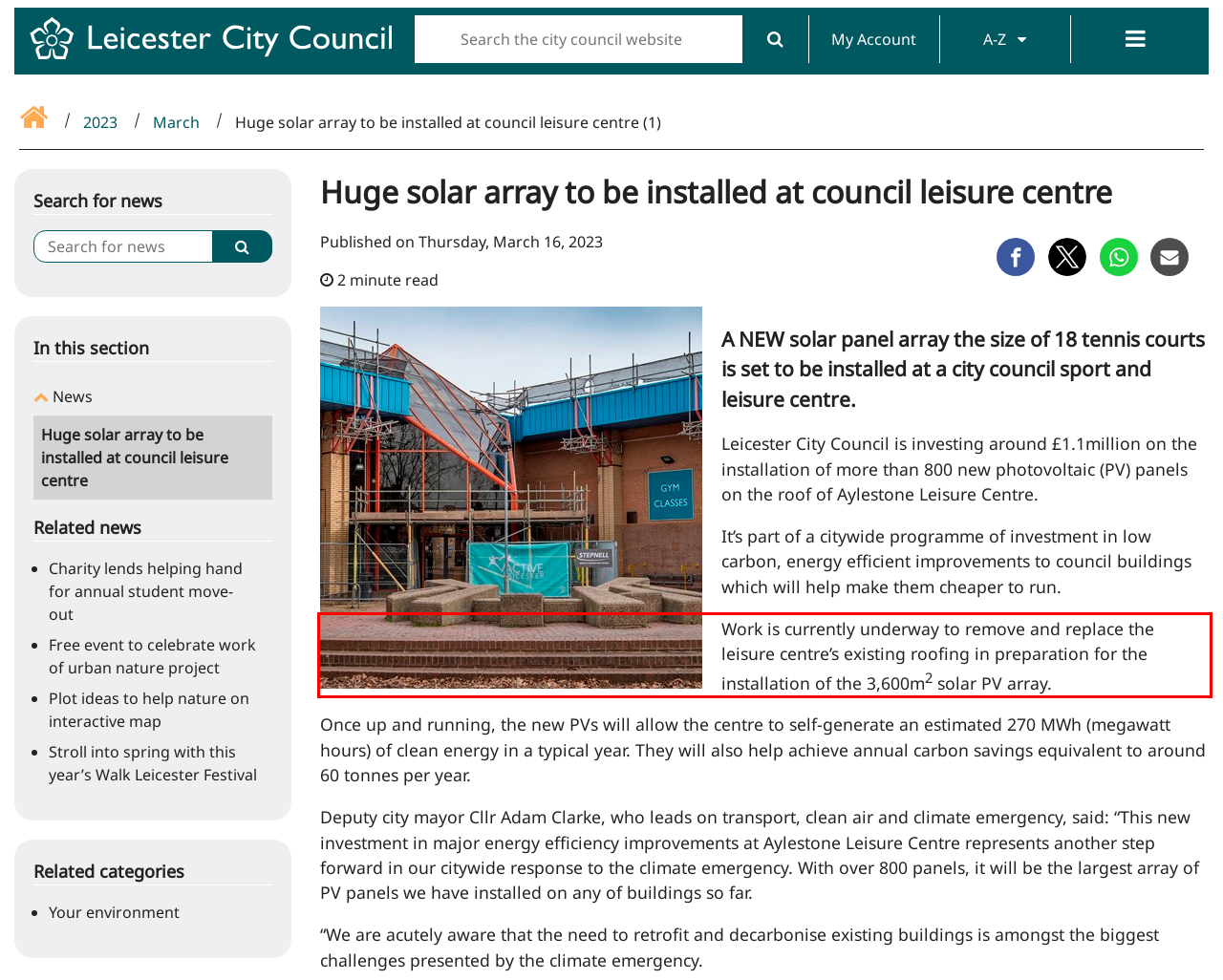You have a screenshot of a webpage with a red bounding box. Use OCR to generate the text contained within this red rectangle.

Work is currently underway to remove and replace the leisure centre’s existing roofing in preparation for the installation of the 3,600m2 solar PV array.